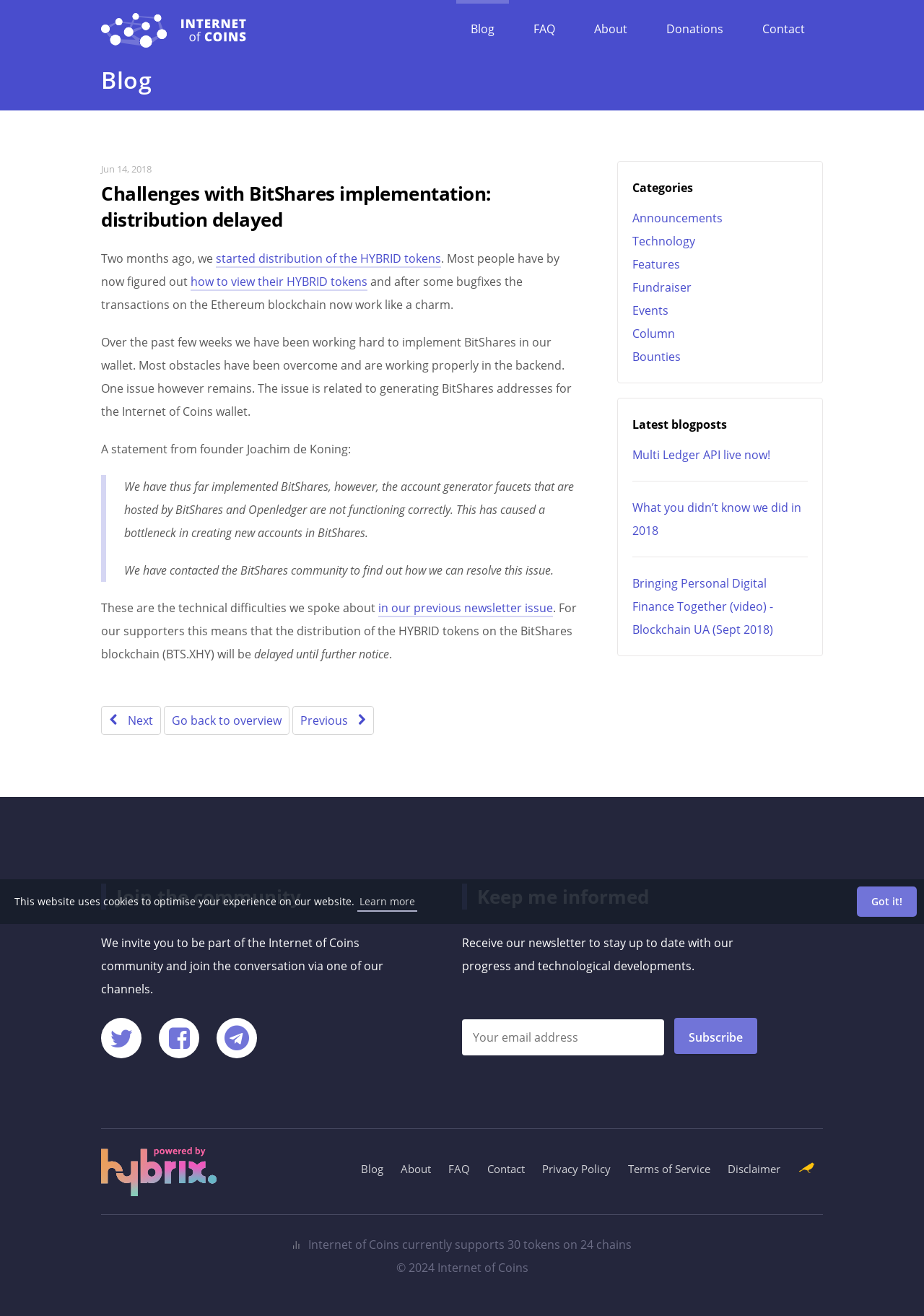What is the name of the website? From the image, respond with a single word or brief phrase.

Internet of Coins